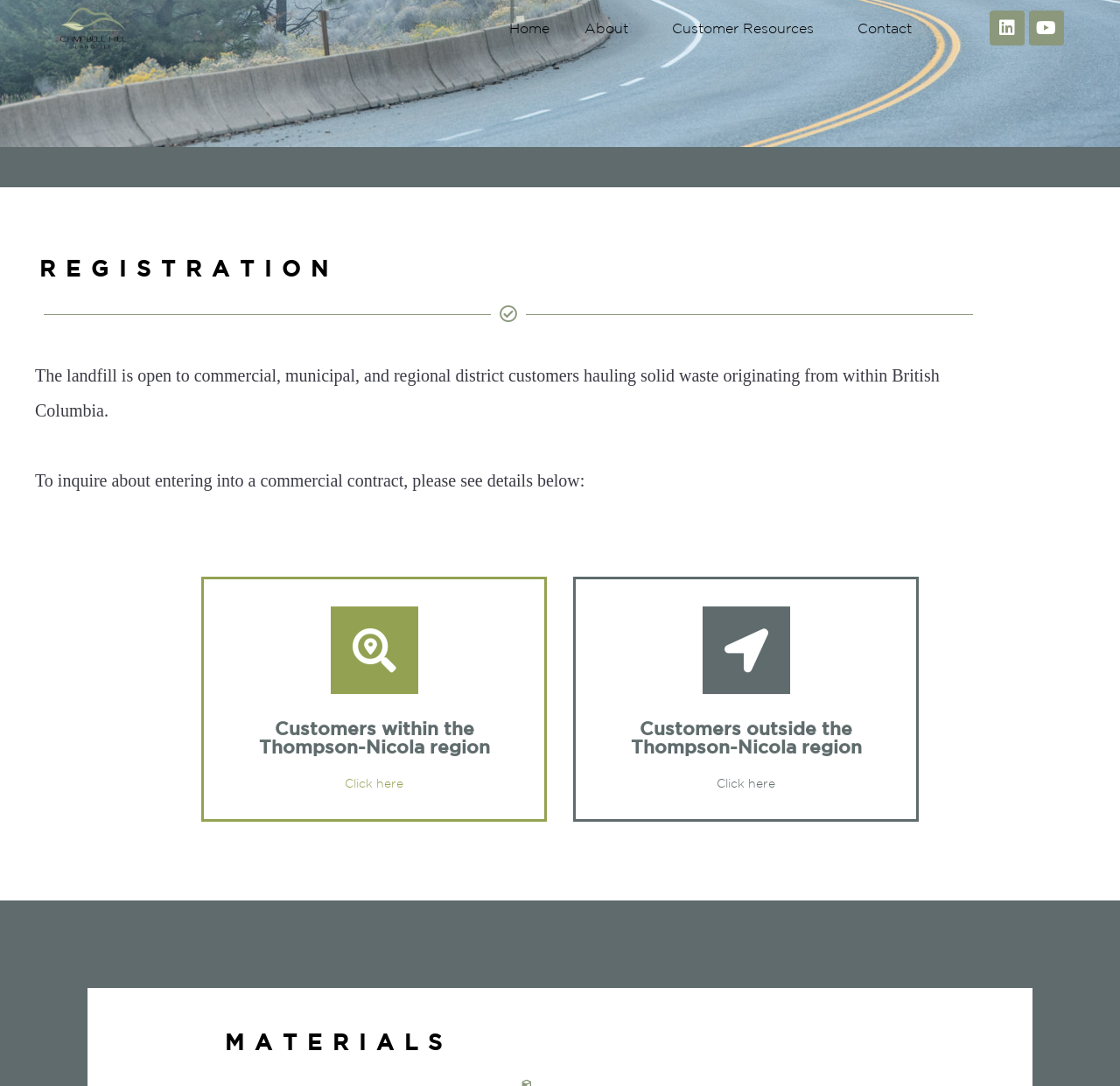Using the description: "About", determine the UI element's bounding box coordinates. Ensure the coordinates are in the format of four float numbers between 0 and 1, i.e., [left, top, right, bottom].

[0.506, 0.007, 0.584, 0.044]